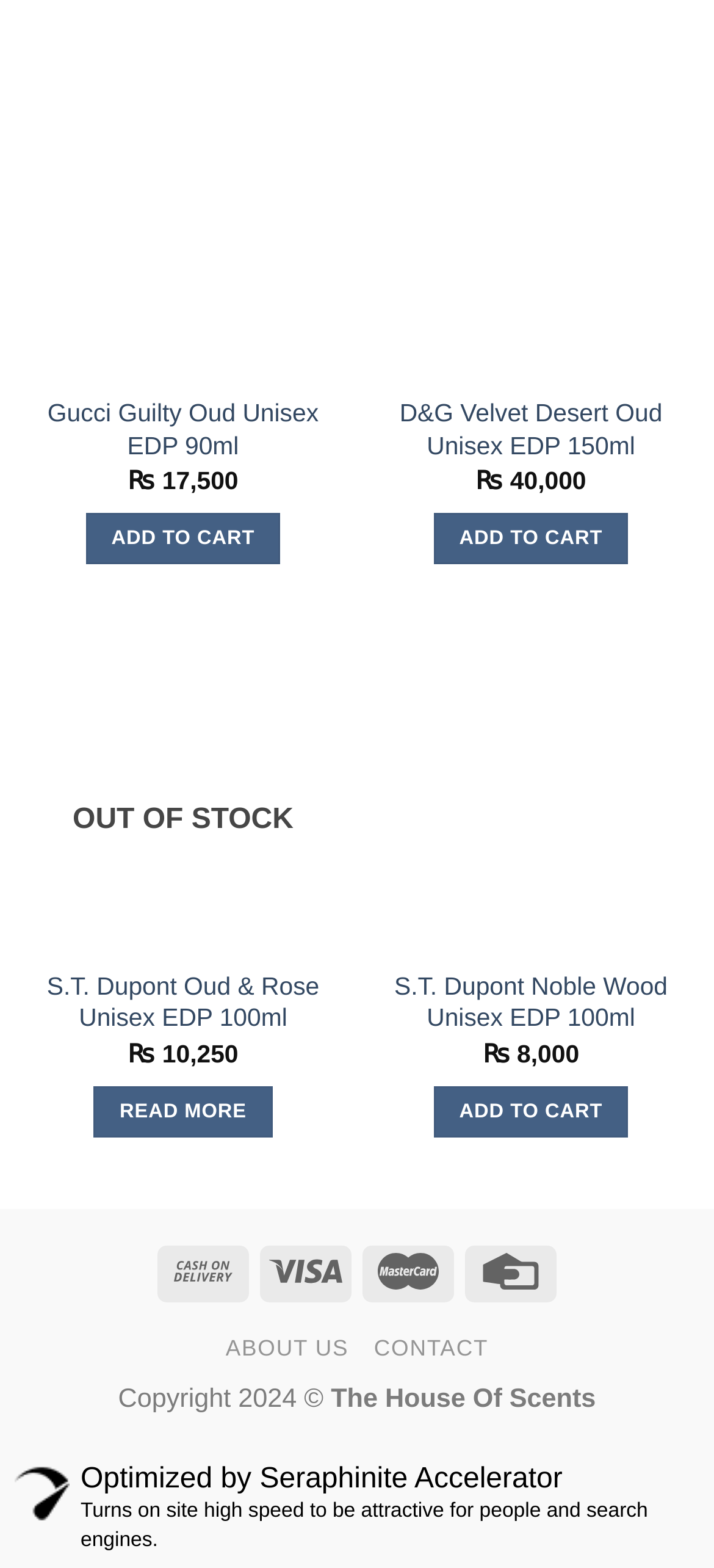Please predict the bounding box coordinates of the element's region where a click is necessary to complete the following instruction: "View product details of D&G Velvet Desert Oud Unisex EDP 150ml". The coordinates should be represented by four float numbers between 0 and 1, i.e., [left, top, right, bottom].

[0.551, 0.254, 0.936, 0.295]